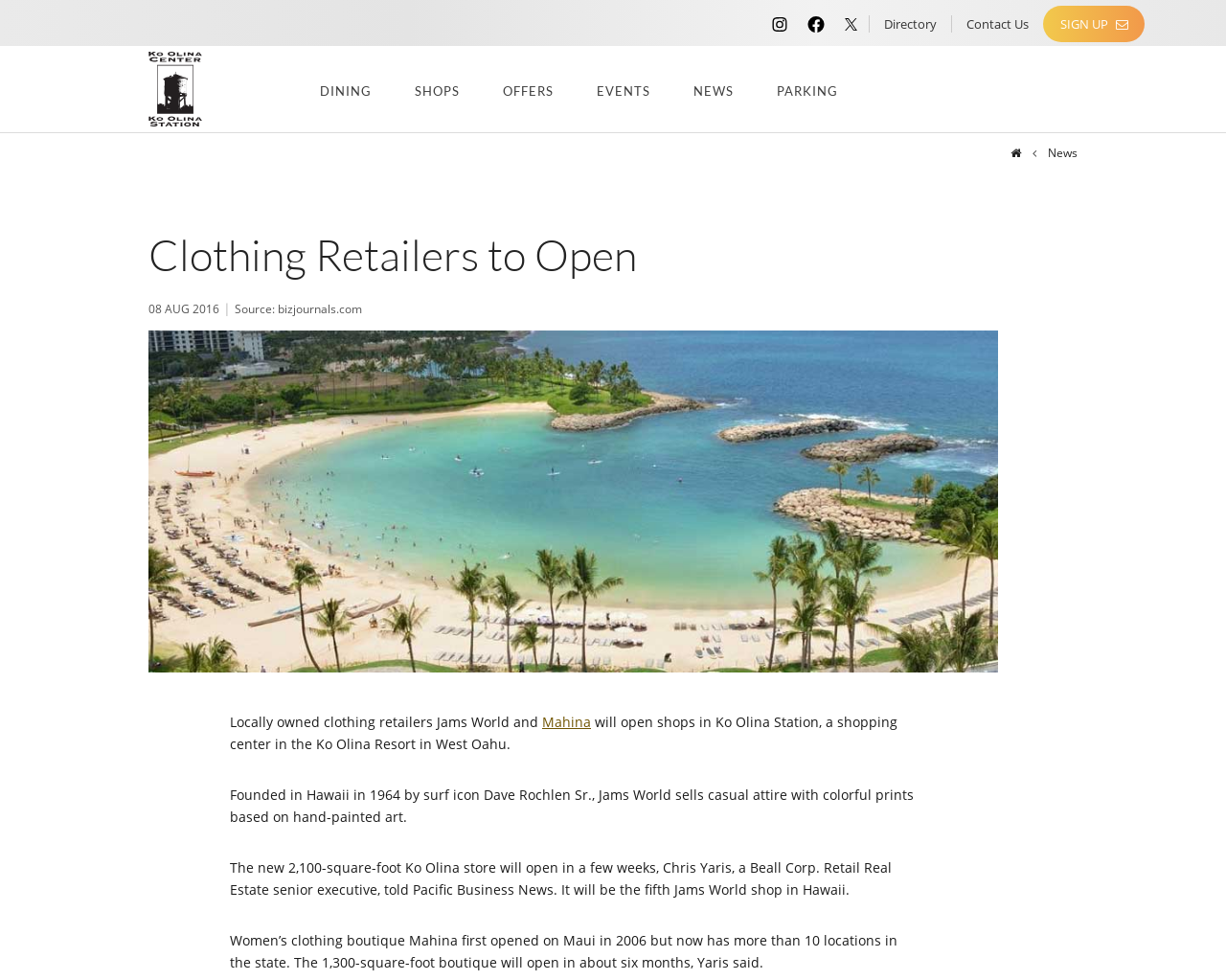Using the element description Harry Norman, predict the bounding box coordinates for the UI element. Provide the coordinates in (top-left x, top-left y, bottom-right x, bottom-right y) format with values ranging from 0 to 1.

None